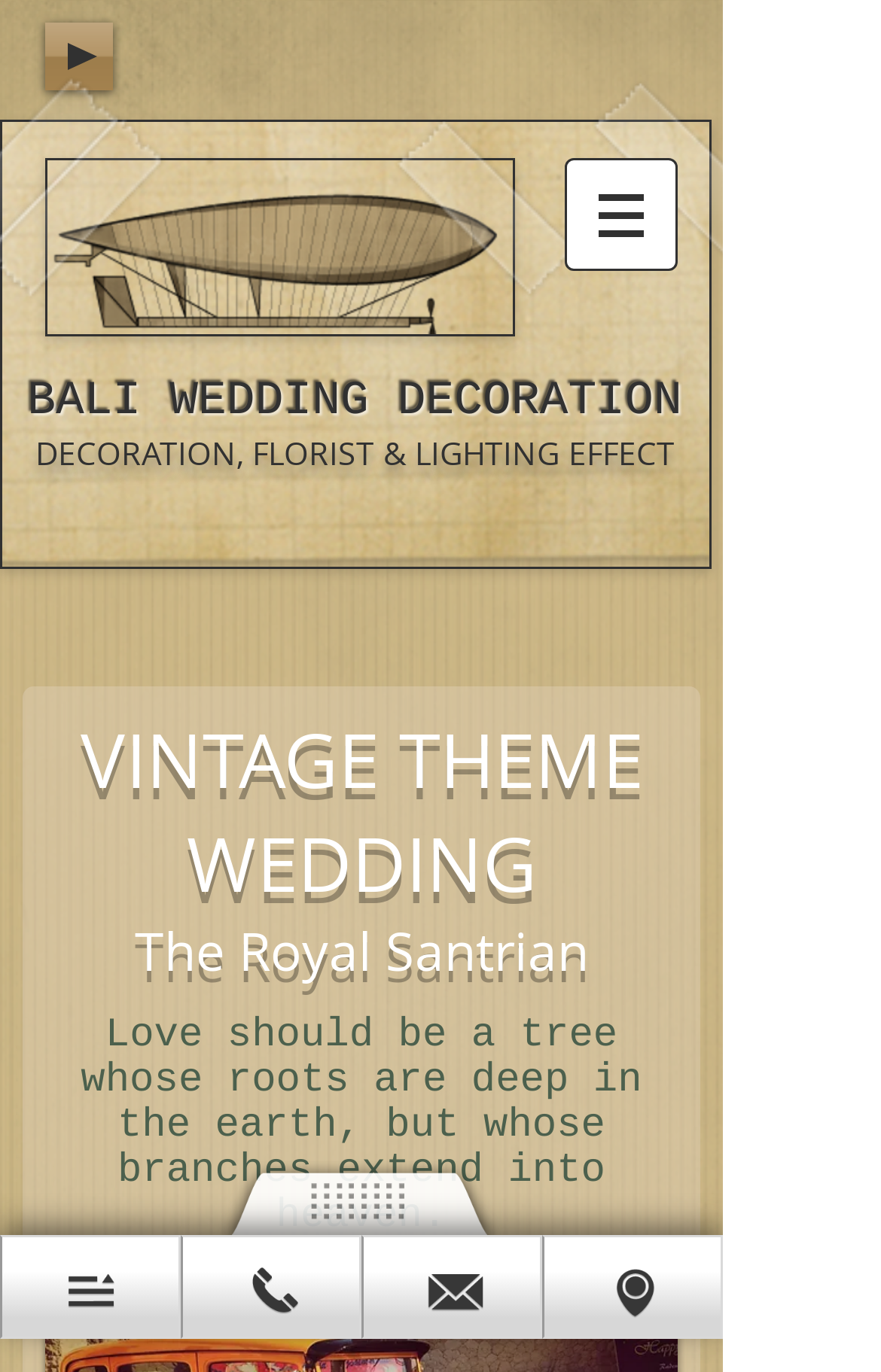Offer a detailed account of what is visible on the webpage.

This webpage appears to be a wedding planning service in Bali, focusing on decoration, florists, and lighting effects. At the top-left corner, there is an audio player with a play button. Below the audio player, there are two headings, "BALI WEDDING DECORATION" and "DECORATION, FLORIST & LIGHTING EFFECT", which suggest the main topics of the webpage.

On the right side of the page, there is a navigation menu labeled "Site" with a dropdown button. The menu contains an image. Below the navigation menu, there are two more headings, "VINTAGE THEME WEDDING" and "The Royal Santrian", which may be related to specific wedding themes or venues.

At the bottom of the page, there is a quote about love, which adds a romantic touch to the webpage. Overall, the webpage seems to be promoting wedding decoration and planning services in Bali, with a focus on florists and lighting effects.